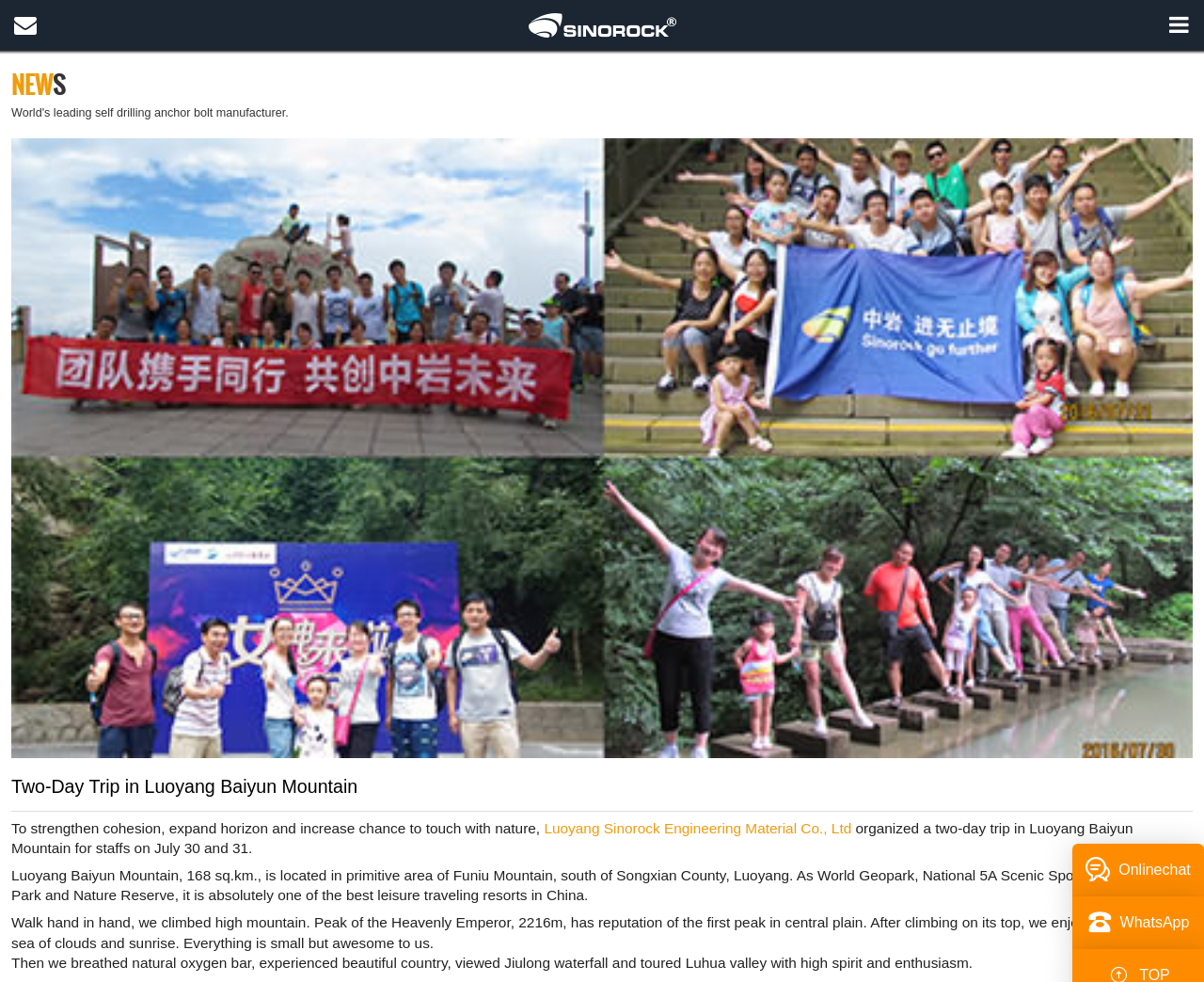What did the staffs do on July 30 and 31?
Provide a detailed answer to the question, using the image to inform your response.

I found the answer by reading the text 'organized a two-day trip in Luoyang Baiyun Mountain for staffs on July 30 and 31.' which mentions the activity and the dates.